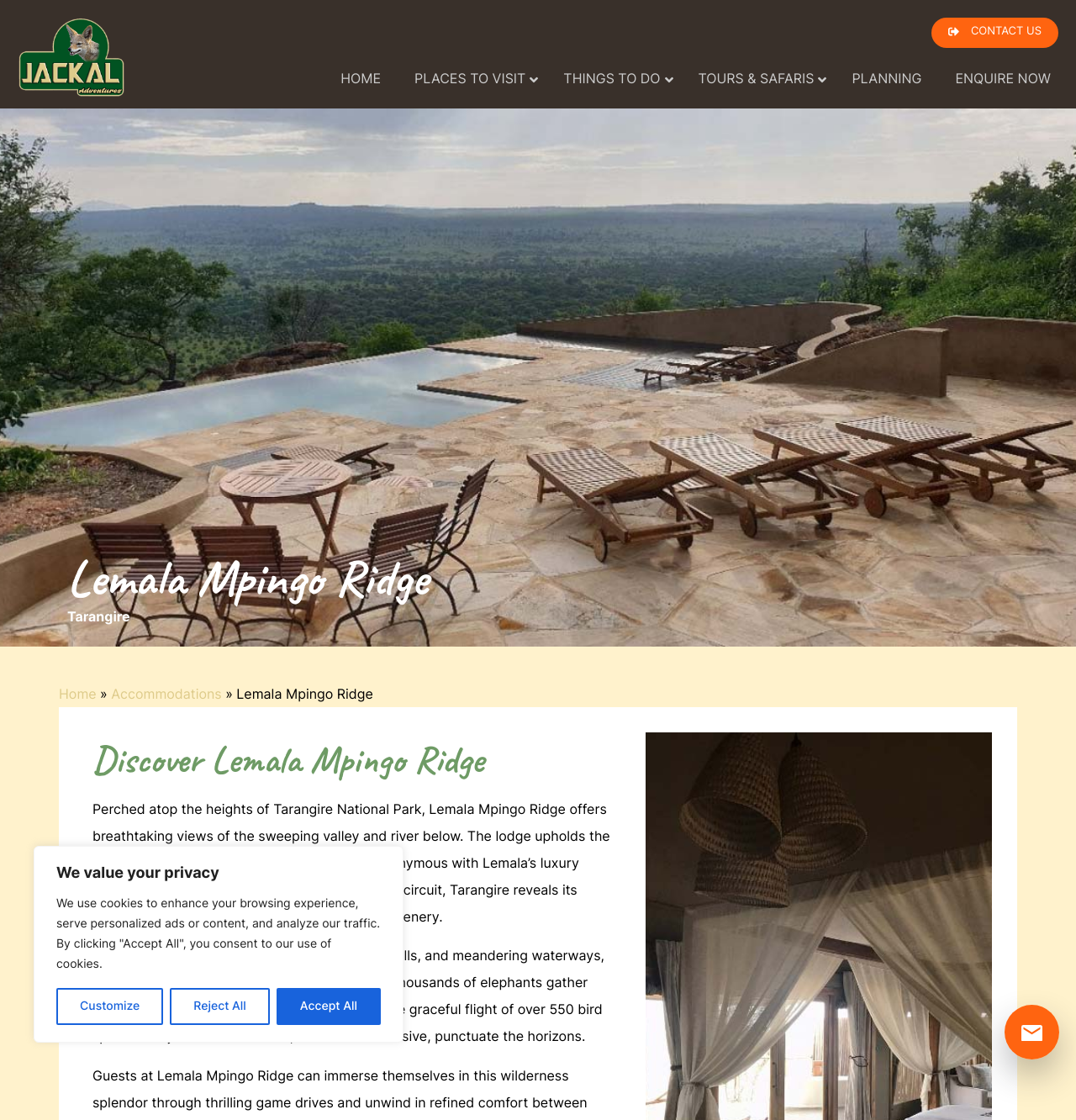Please determine the bounding box coordinates for the element that should be clicked to follow these instructions: "Click the CONTACT US link".

[0.866, 0.016, 0.984, 0.043]